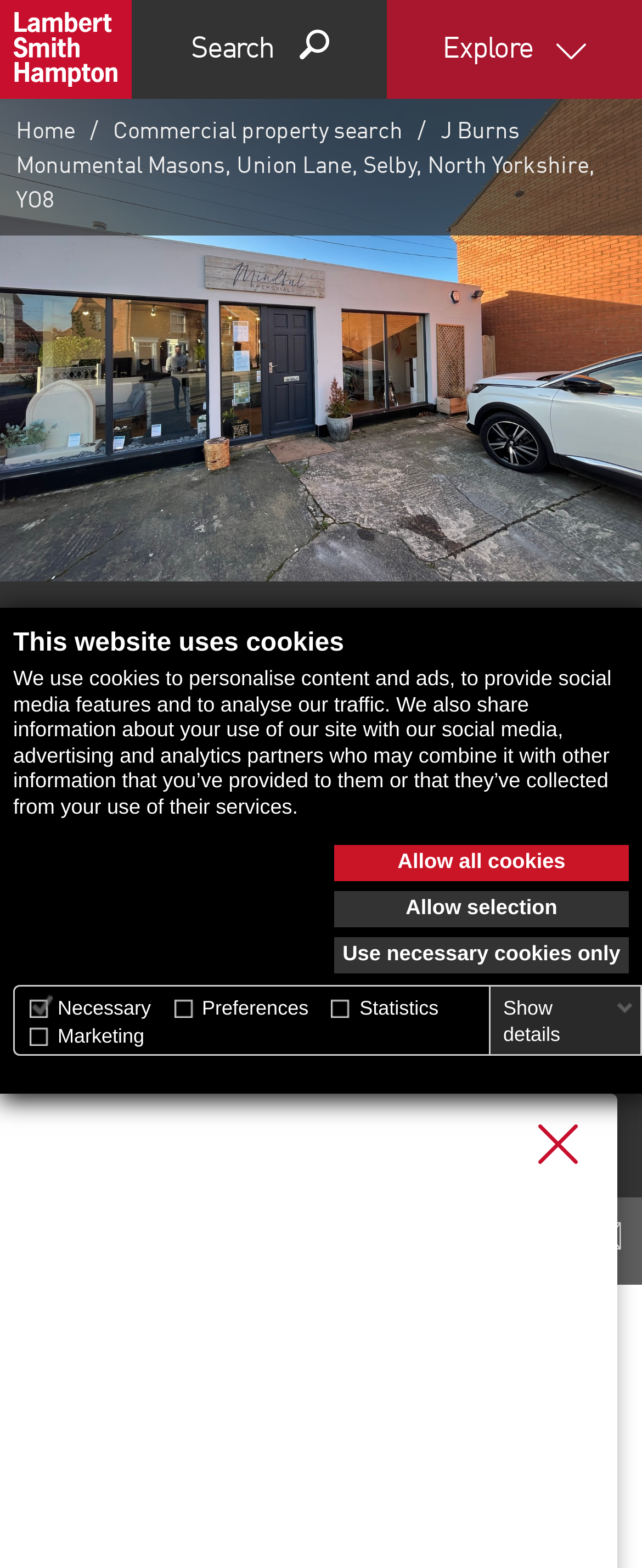What type of property is under offer?
Look at the image and provide a short answer using one word or a phrase.

Office